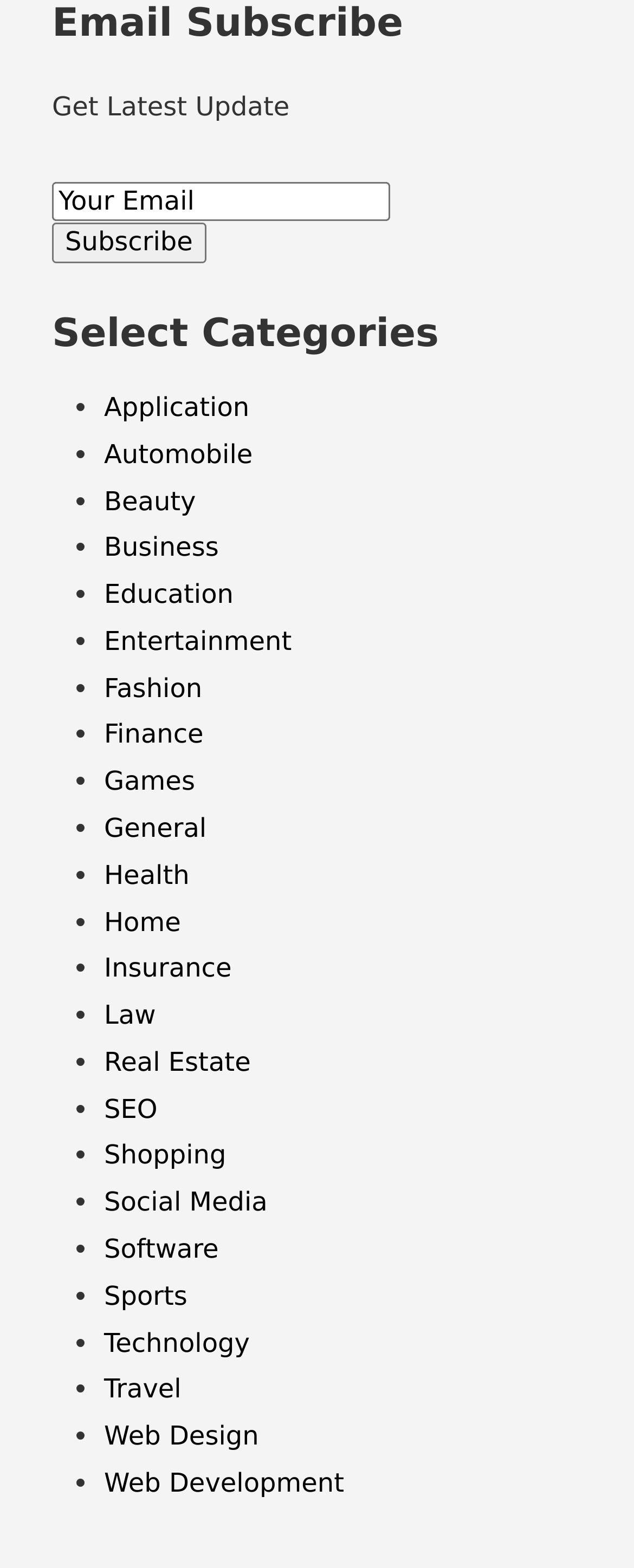Locate the bounding box coordinates of the area that needs to be clicked to fulfill the following instruction: "Explore Technology section". The coordinates should be in the format of four float numbers between 0 and 1, namely [left, top, right, bottom].

[0.164, 0.846, 0.394, 0.866]